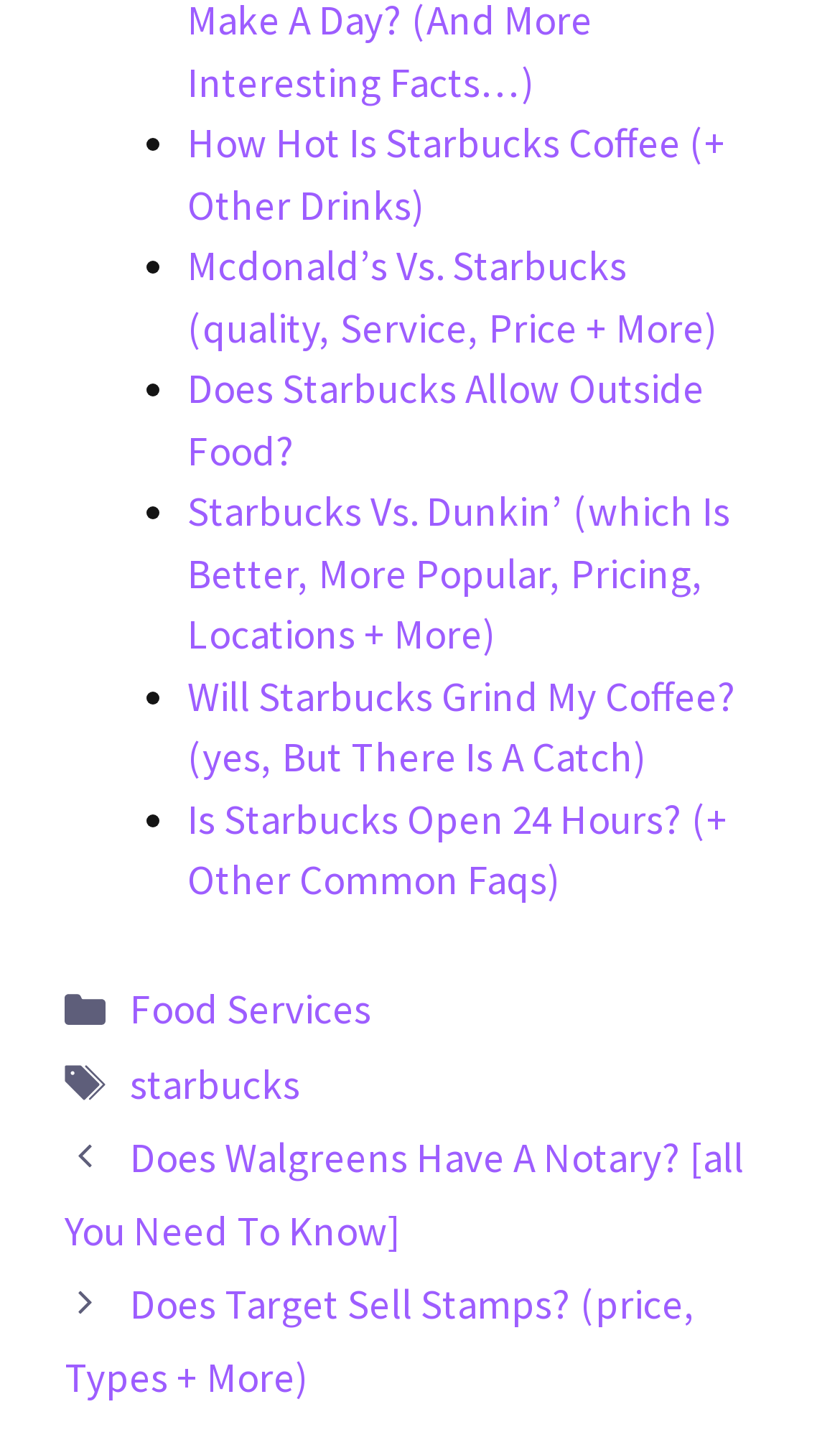What is the category of the post?
Please look at the screenshot and answer using one word or phrase.

Food Services